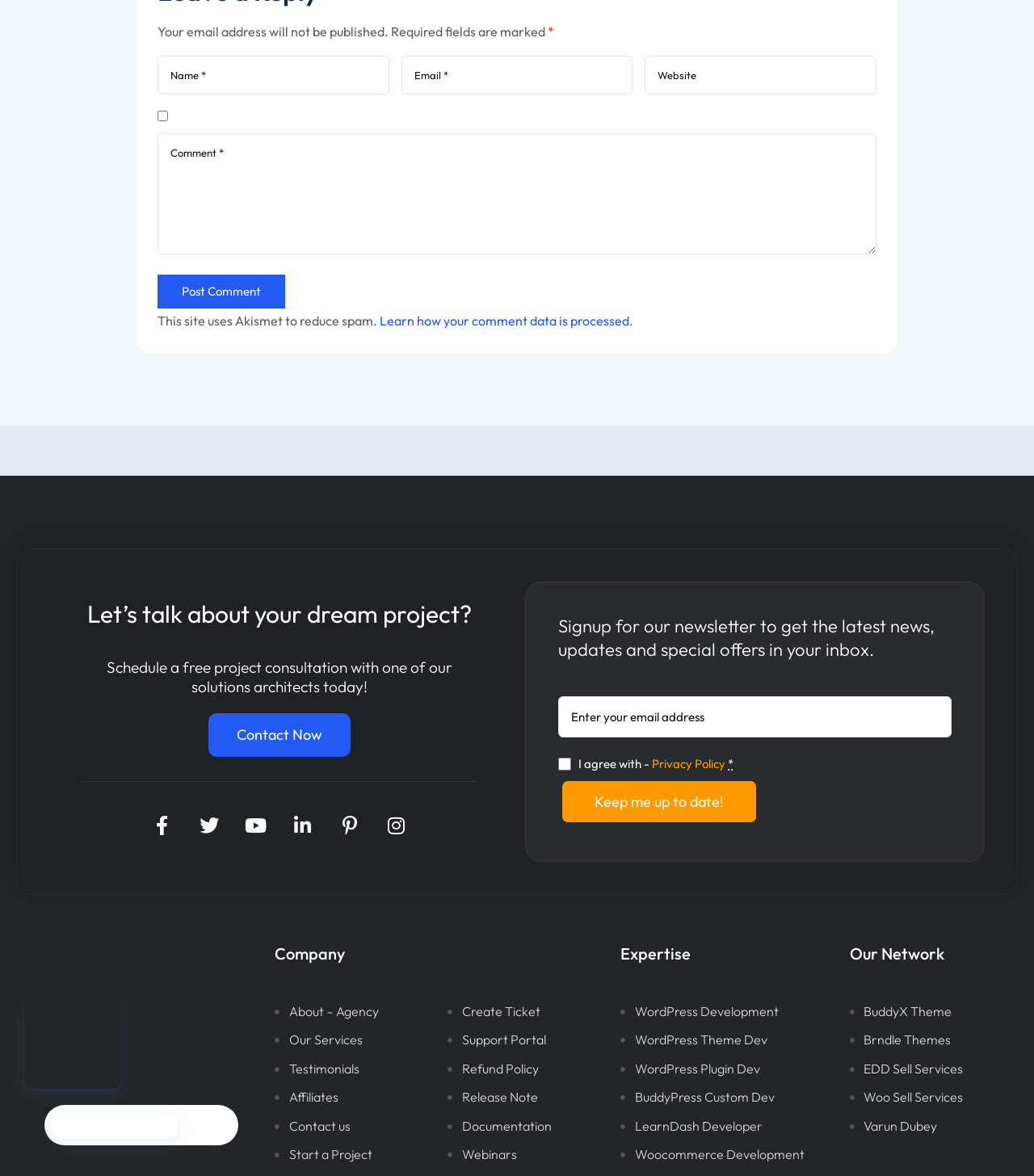What is the purpose of the 'Keep me up to date!' button?
Look at the image and answer the question with a single word or phrase.

Subscribe to newsletter